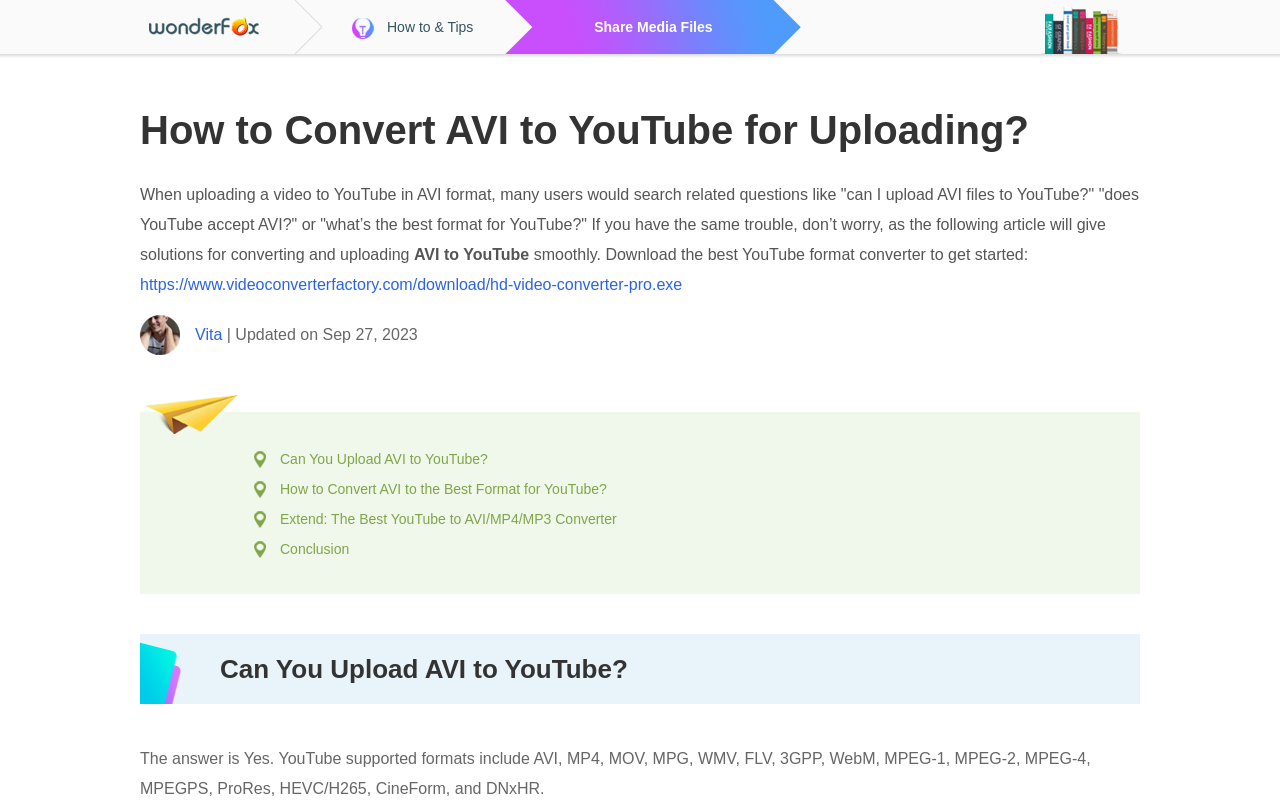Identify the bounding box coordinates for the UI element described by the following text: "Share Media Files". Provide the coordinates as four float numbers between 0 and 1, in the format [left, top, right, bottom].

[0.393, 0.0, 0.628, 0.067]